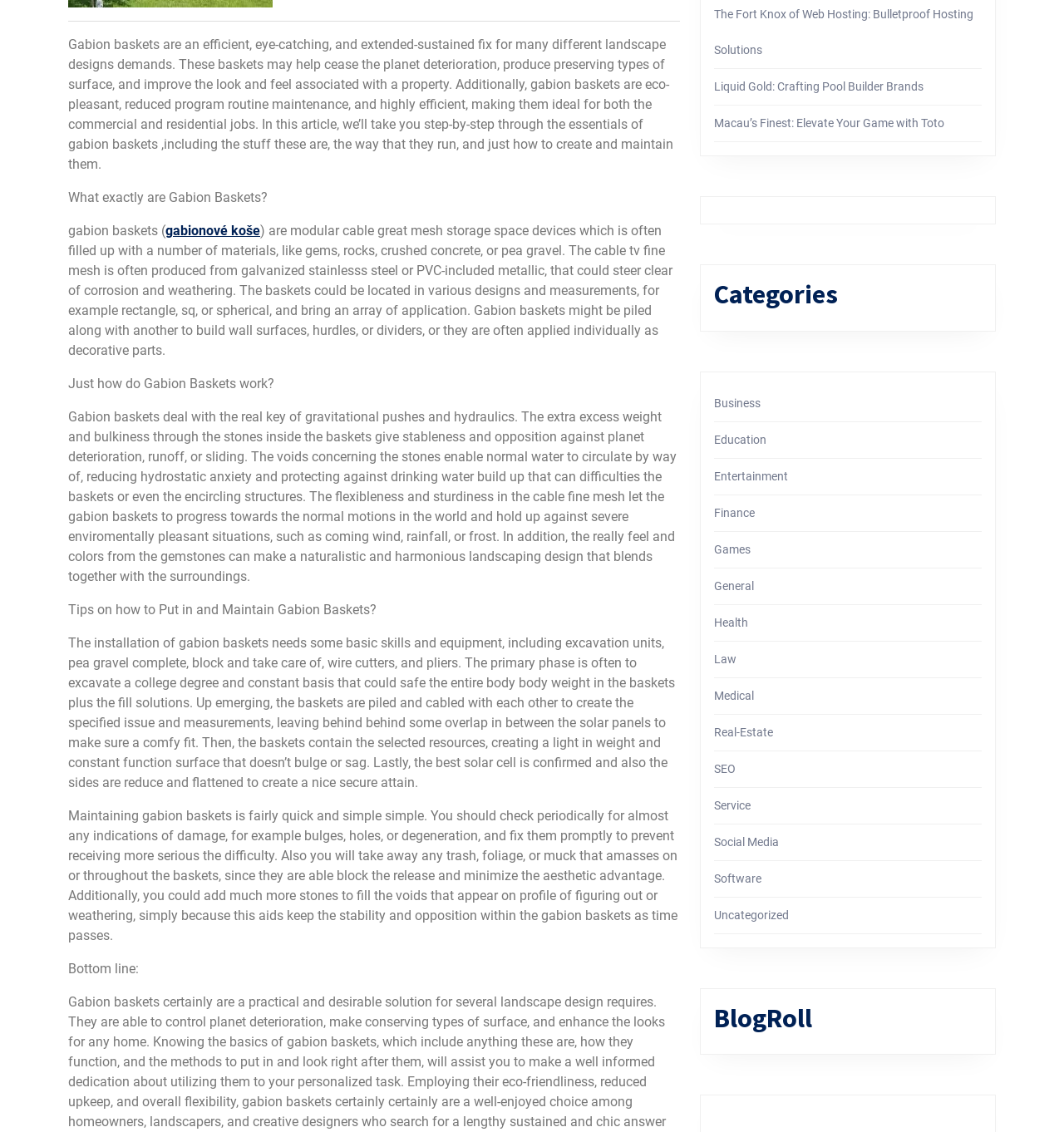Bounding box coordinates are specified in the format (top-left x, top-left y, bottom-right x, bottom-right y). All values are floating point numbers bounded between 0 and 1. Please provide the bounding box coordinate of the region this sentence describes: Finance

[0.671, 0.447, 0.709, 0.459]